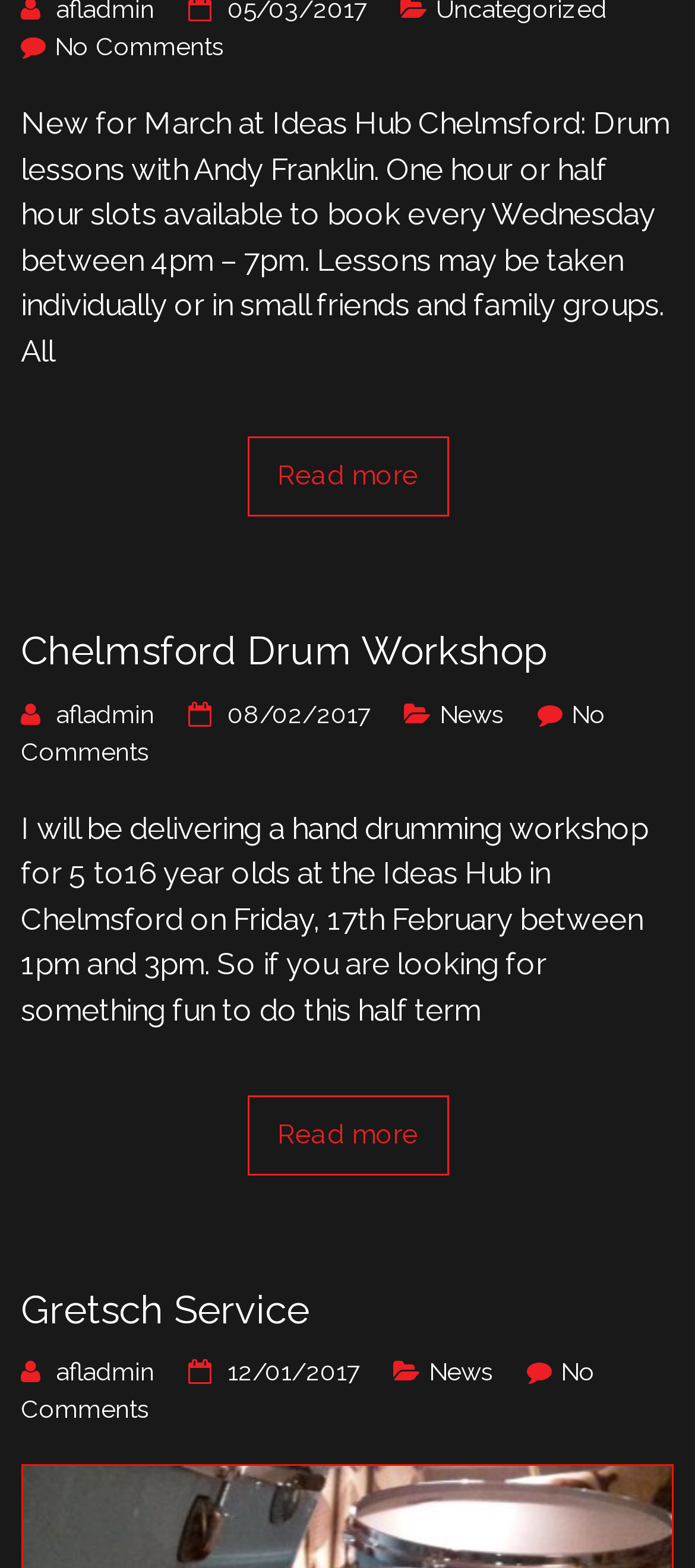How many news articles are on this page?
Give a single word or phrase answer based on the content of the image.

2